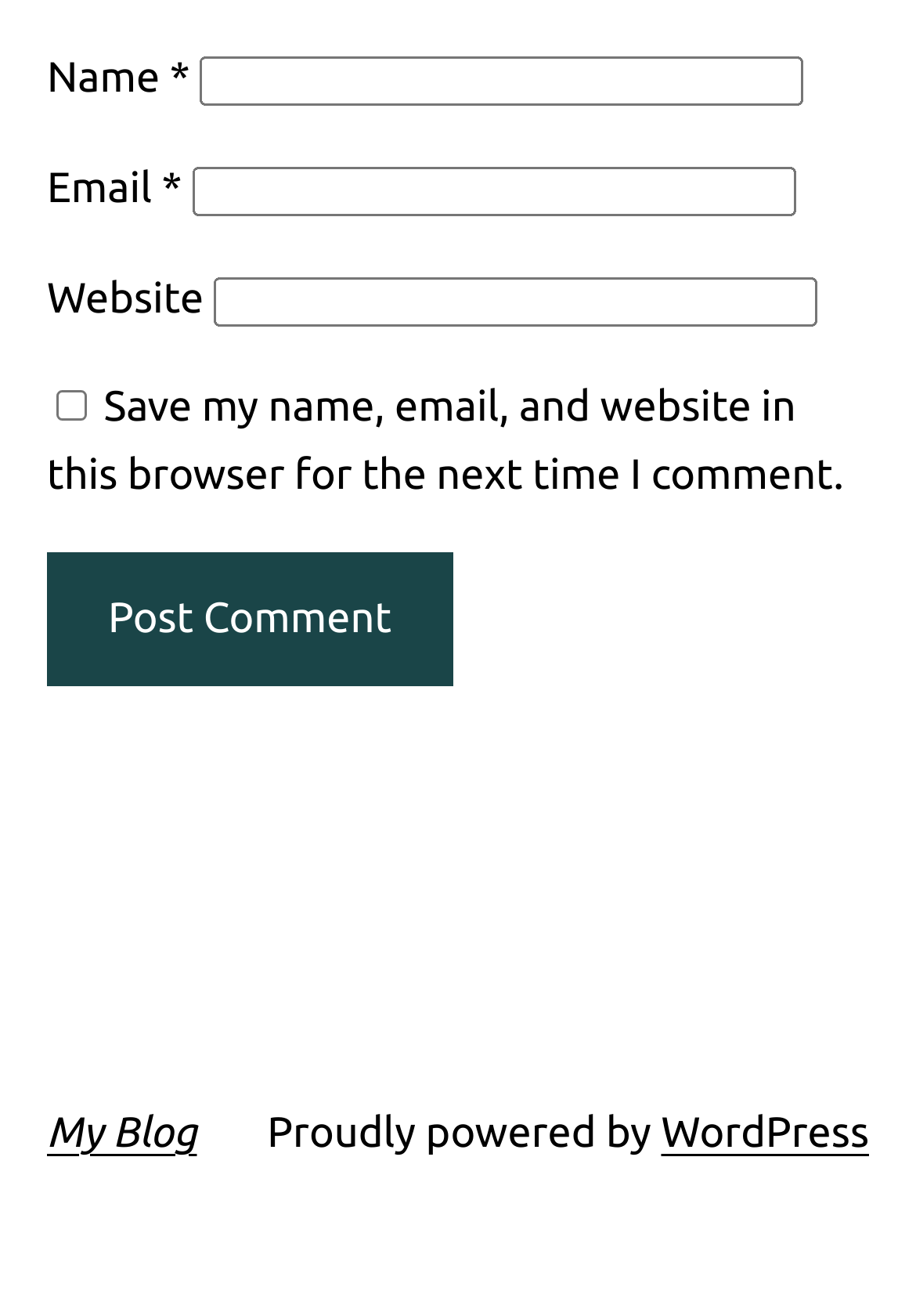Kindly respond to the following question with a single word or a brief phrase: 
Is the 'Save my name, email, and website in this browser for the next time I comment' checkbox checked?

No